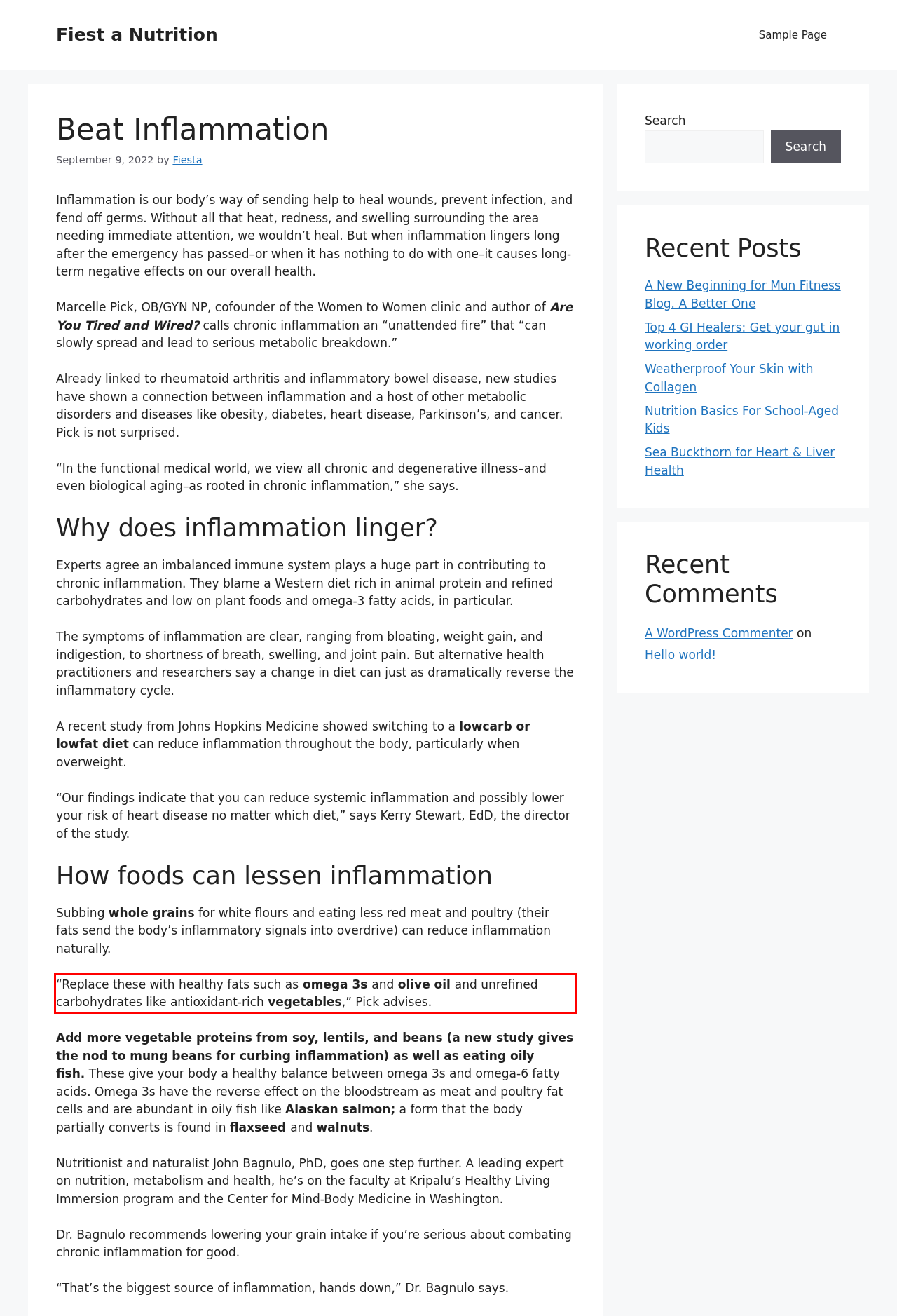By examining the provided screenshot of a webpage, recognize the text within the red bounding box and generate its text content.

“Replace these with healthy fats such as omega 3s and olive oil and unrefined carbohydrates like antioxidant-rich vegetables,” Pick advises.